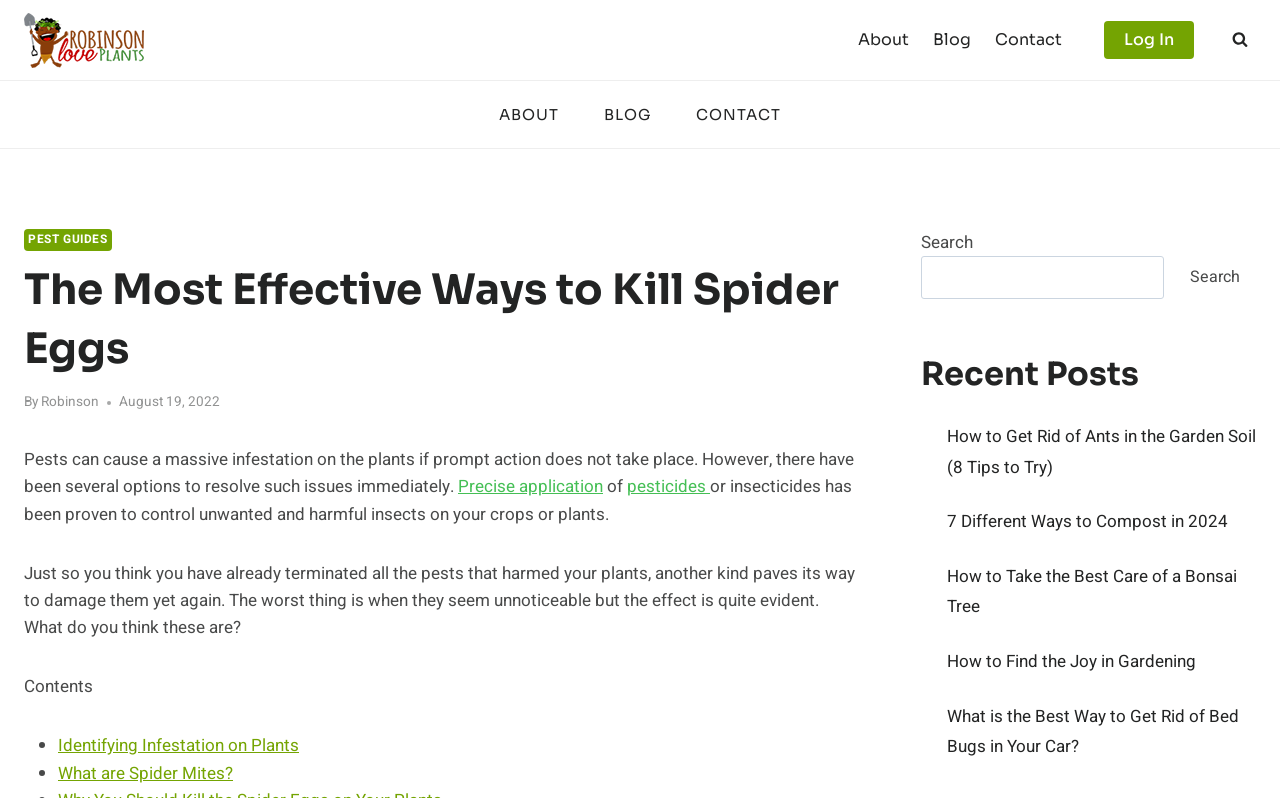Determine the bounding box coordinates for the HTML element described here: "What are Spider Mites?".

[0.045, 0.953, 0.182, 0.985]